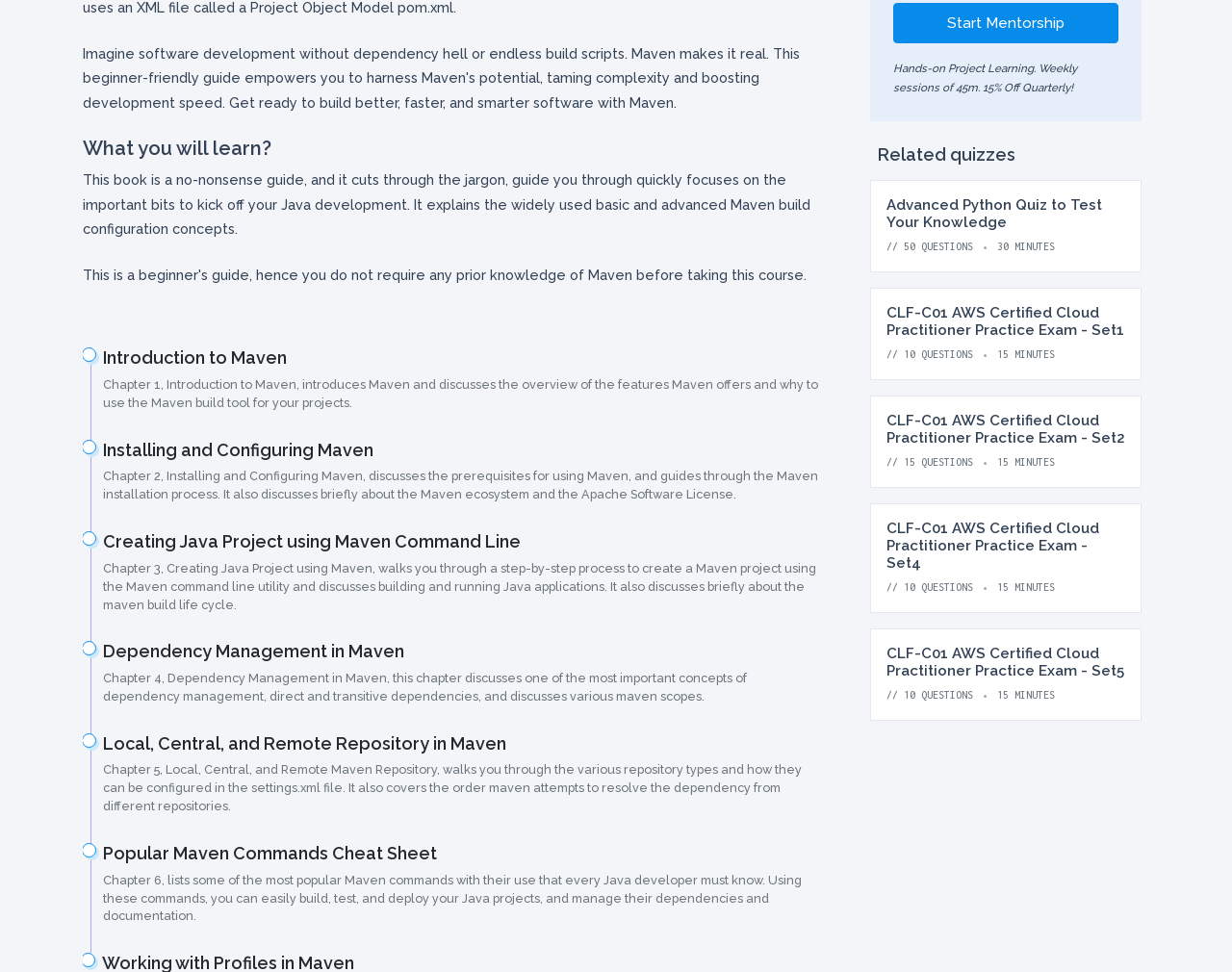Find the bounding box of the element with the following description: "Dependency Management in Maven". The coordinates must be four float numbers between 0 and 1, formatted as [left, top, right, bottom].

[0.084, 0.66, 0.328, 0.681]